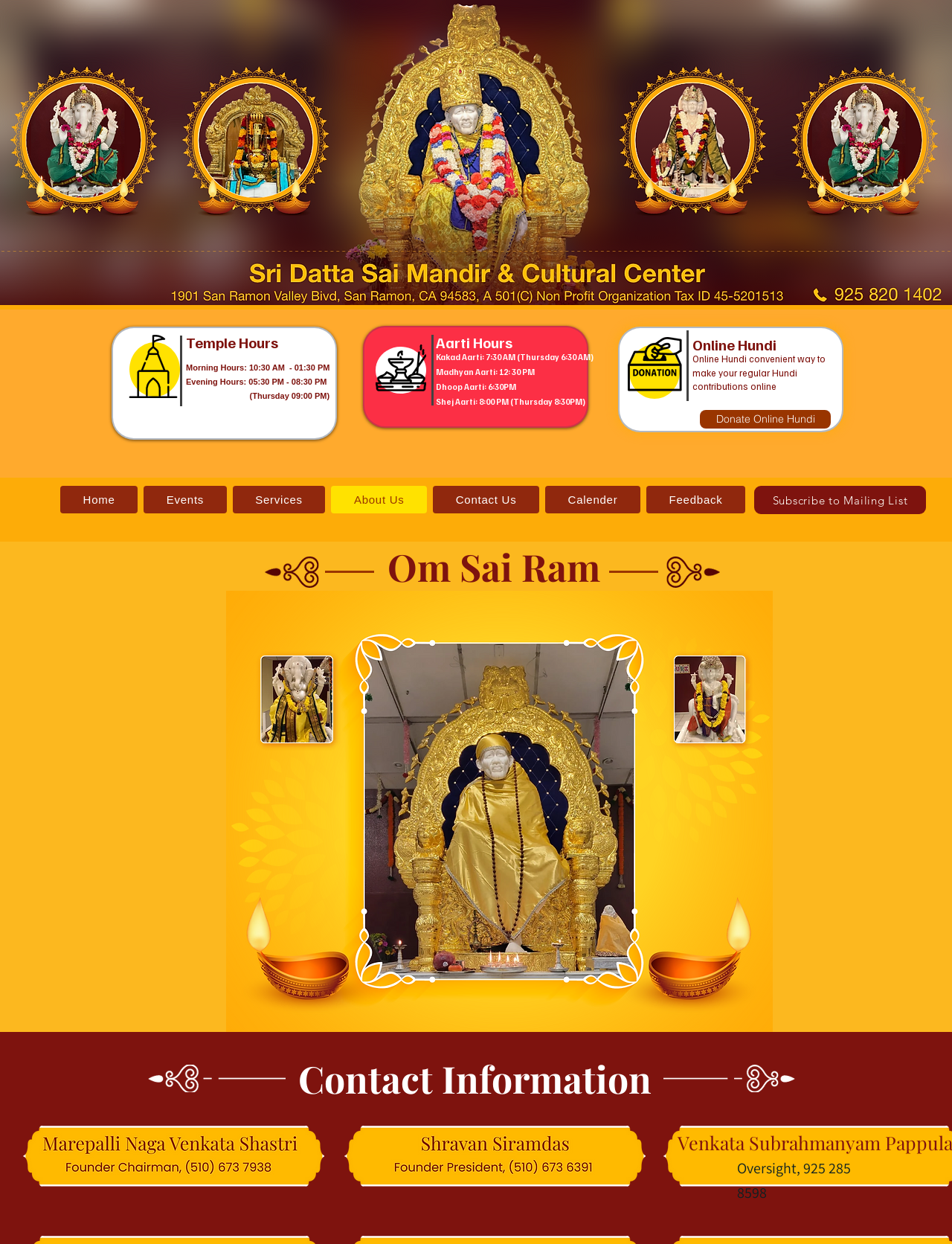Please identify the bounding box coordinates of the element on the webpage that should be clicked to follow this instruction: "Click on 'Graduate Support Guarantee Offer Letters'". The bounding box coordinates should be given as four float numbers between 0 and 1, formatted as [left, top, right, bottom].

None